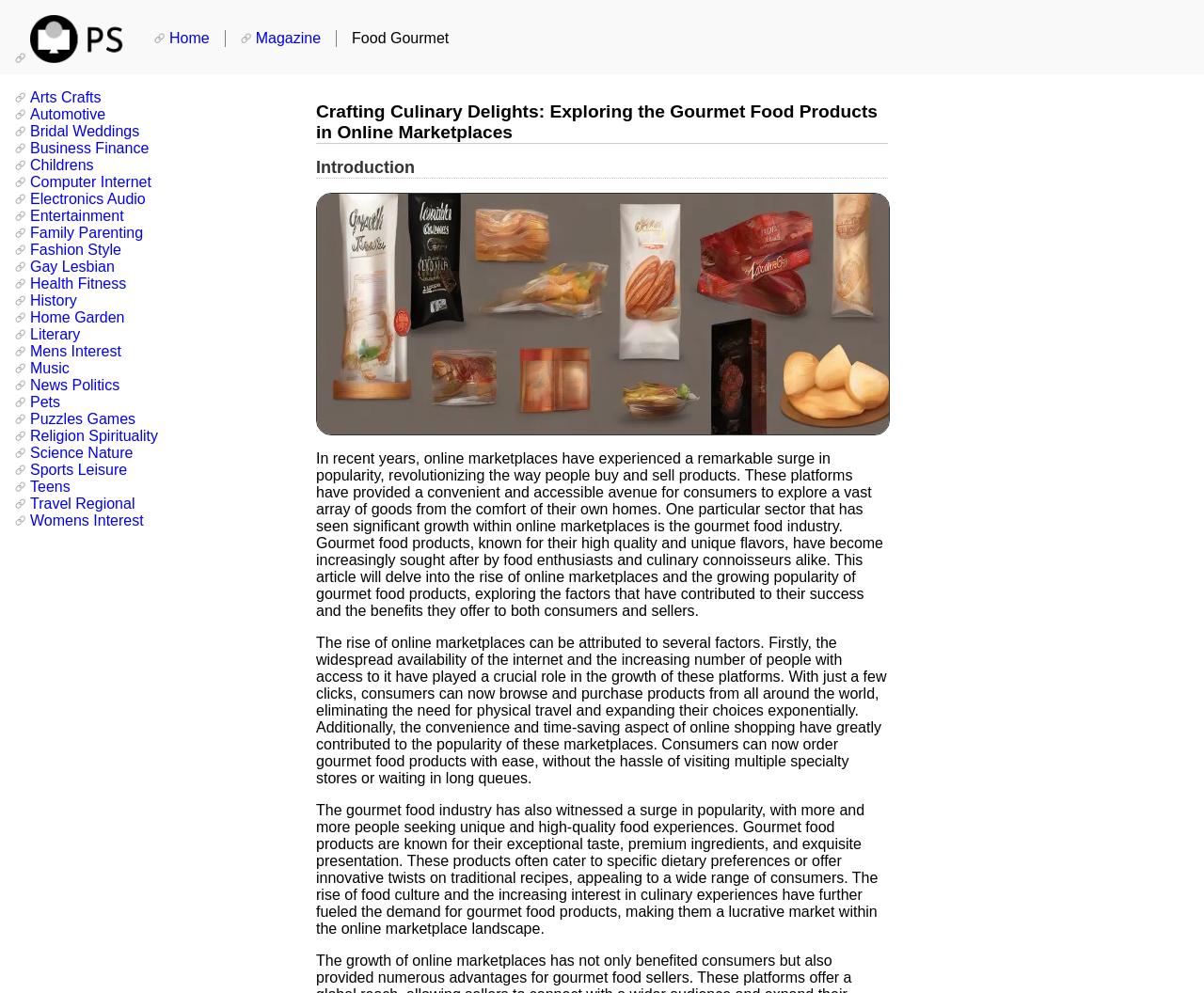Generate the text content of the main heading of the webpage.

Crafting Culinary Delights: Exploring the Gourmet Food Products in Online Marketplaces